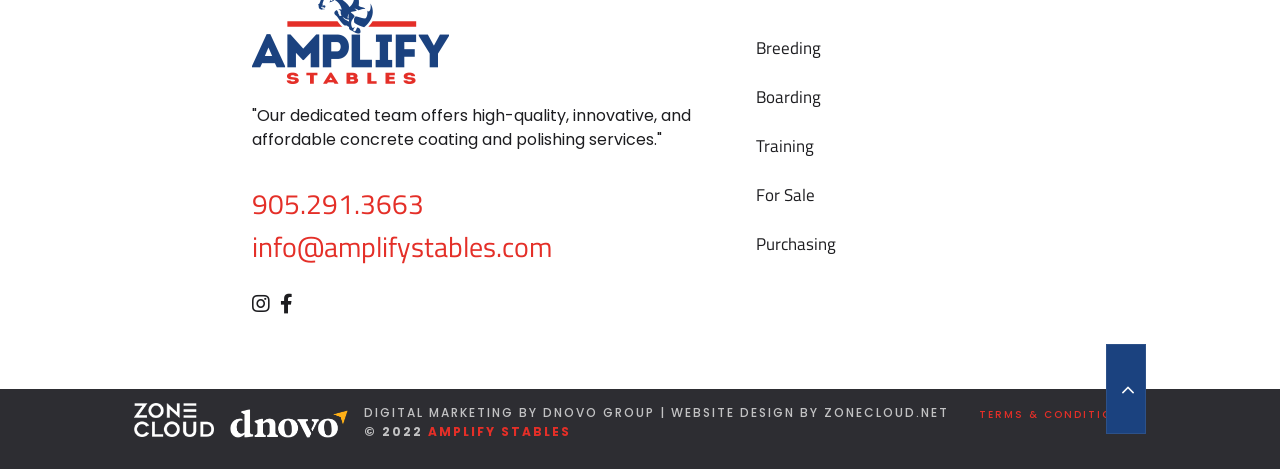Find the bounding box of the web element that fits this description: "Terms & Conditions".

[0.741, 0.868, 0.884, 0.9]